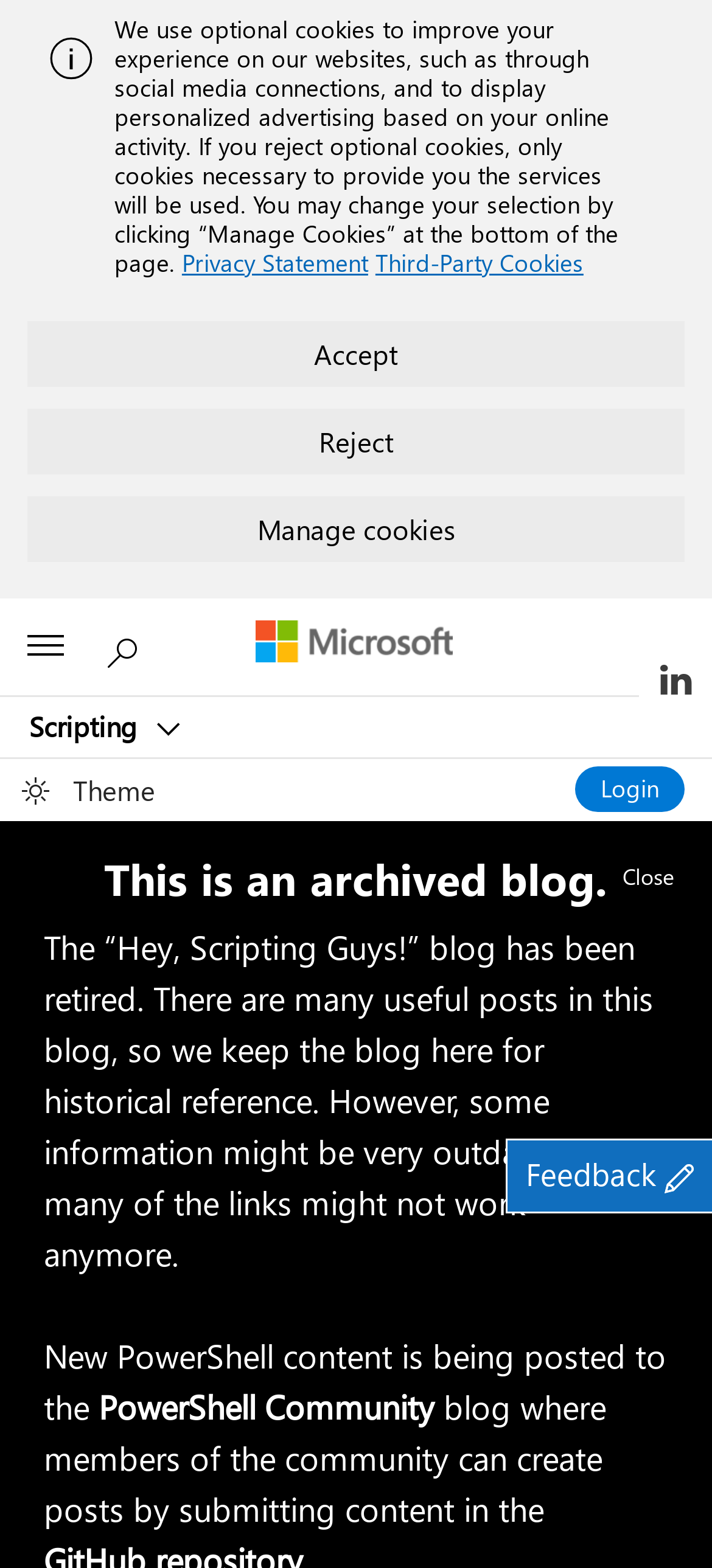Can you show the bounding box coordinates of the region to click on to complete the task described in the instruction: "Click the PowerShell Community link"?

[0.138, 0.881, 0.61, 0.913]